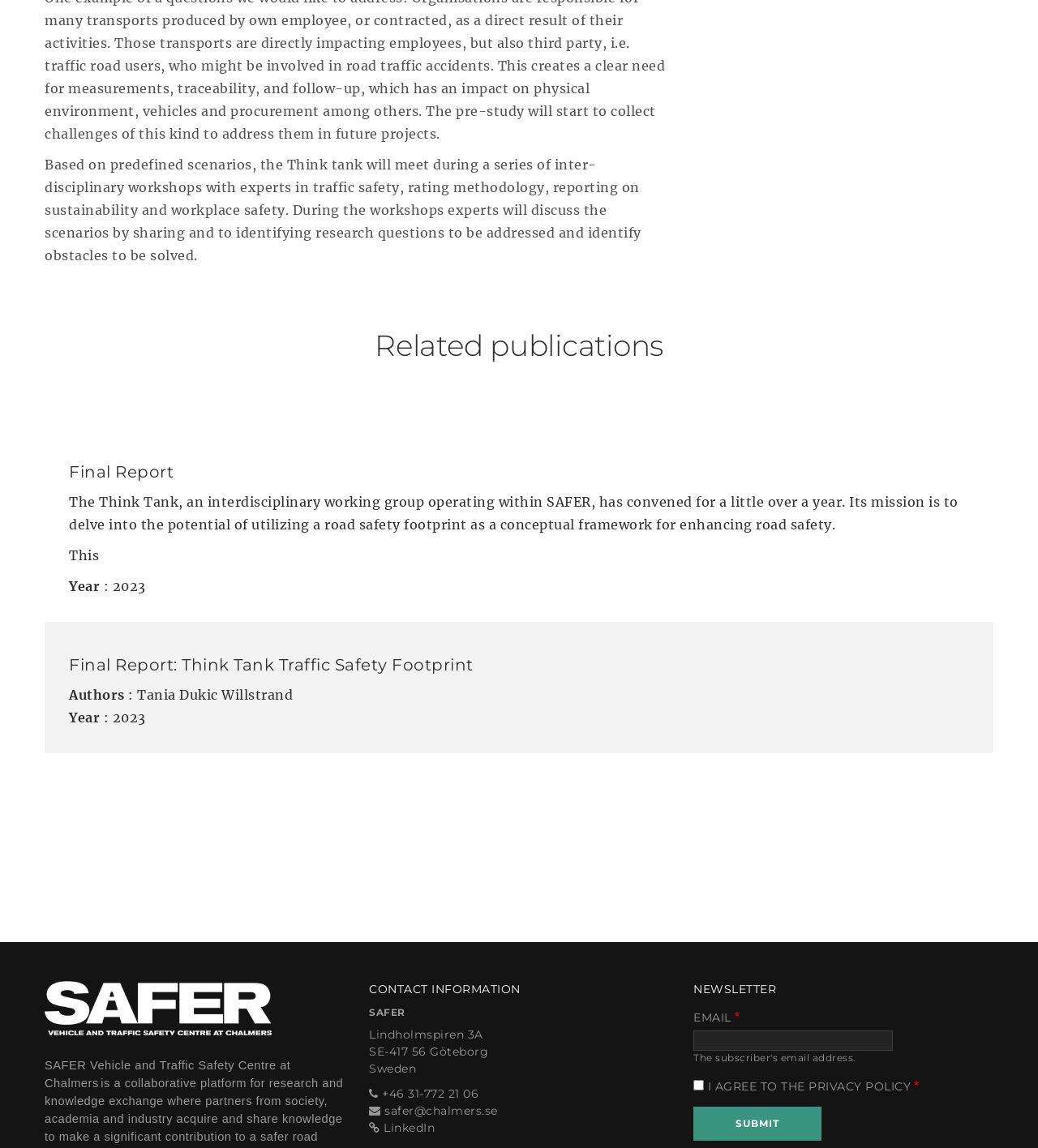What is the year of the Final Report?
Please provide a comprehensive answer based on the visual information in the image.

The answer can be found in the link element 'Final Report The Think Tank, an interdisciplinary working group operating within SAFER, has convened for a little over a year. Its mission is to delve into the potential of utilizing a road safety footprint as a conceptual framework for enhancing road safety. This Year : 2023' with bounding box coordinates [0.066, 0.402, 0.934, 0.52]. The year 2023 is explicitly mentioned in the link text.